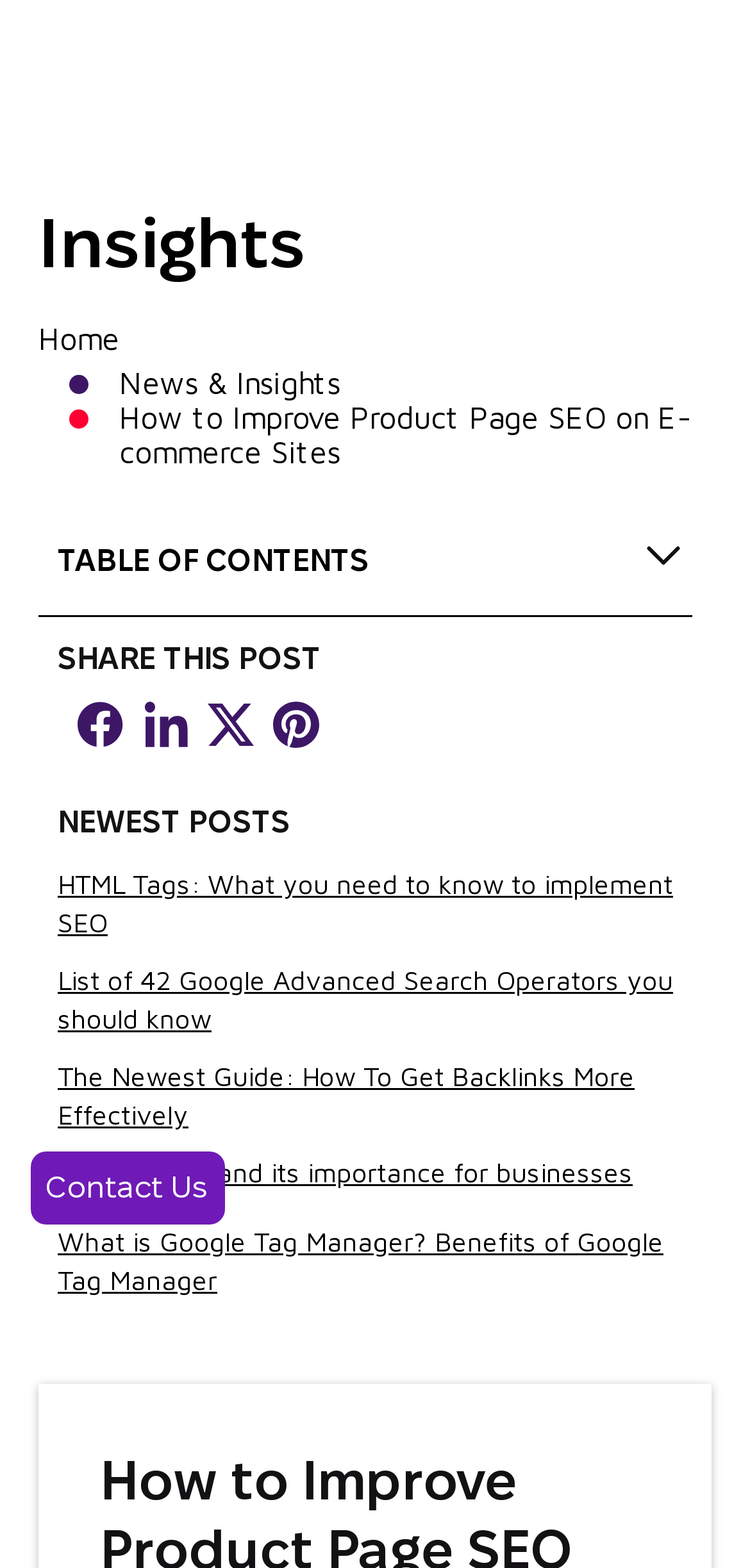Can you find the bounding box coordinates for the UI element given this description: "2.3. Remove Out-of-Stock Pages"? Provide the coordinates as four float numbers between 0 and 1: [left, top, right, bottom].

[0.103, 0.791, 0.646, 0.812]